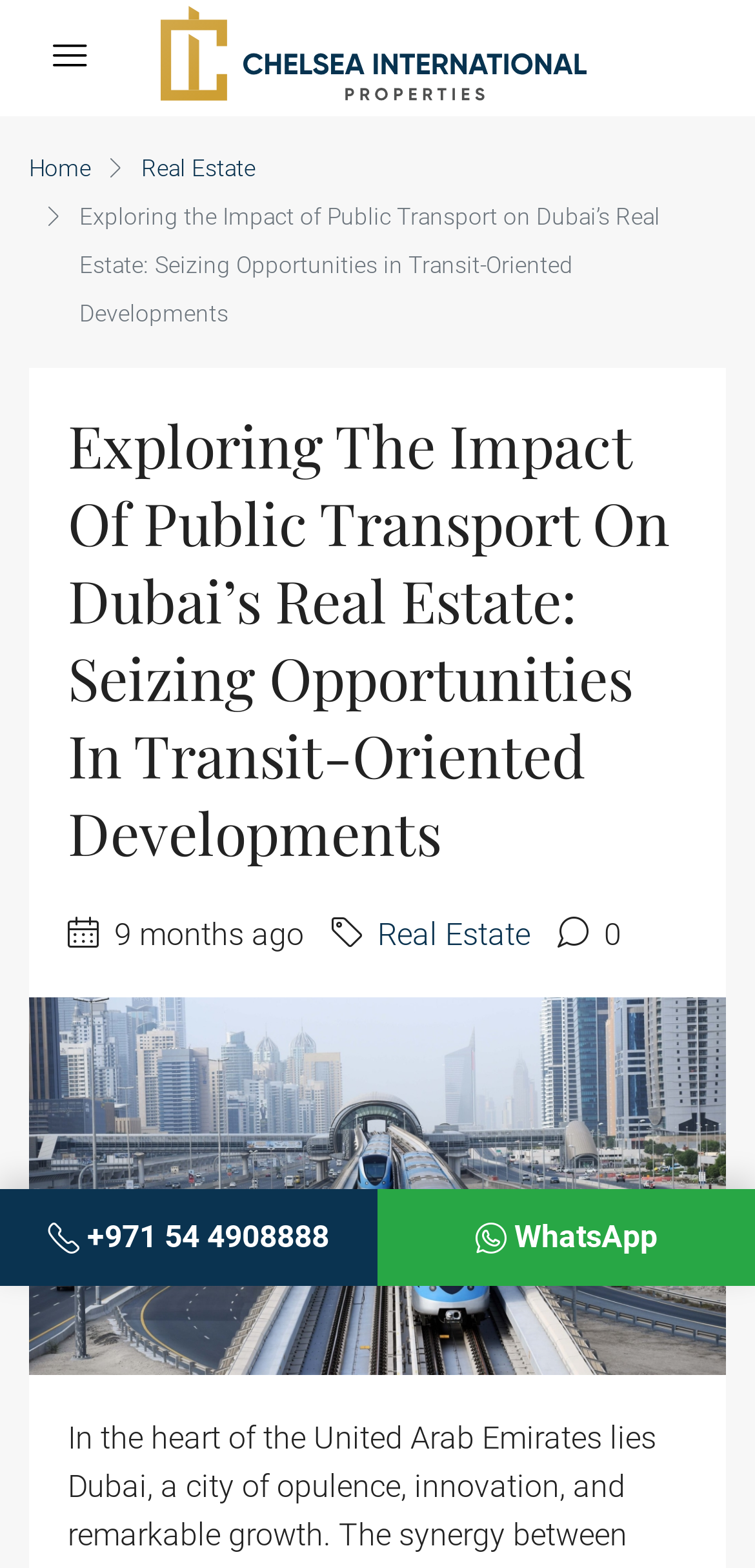Carefully observe the image and respond to the question with a detailed answer:
Is there a WhatsApp contact option?

The presence of a WhatsApp contact option can be determined by looking at the link ' WhatsApp' at the bottom of the page, which suggests that WhatsApp can be used to contact the author or the website.